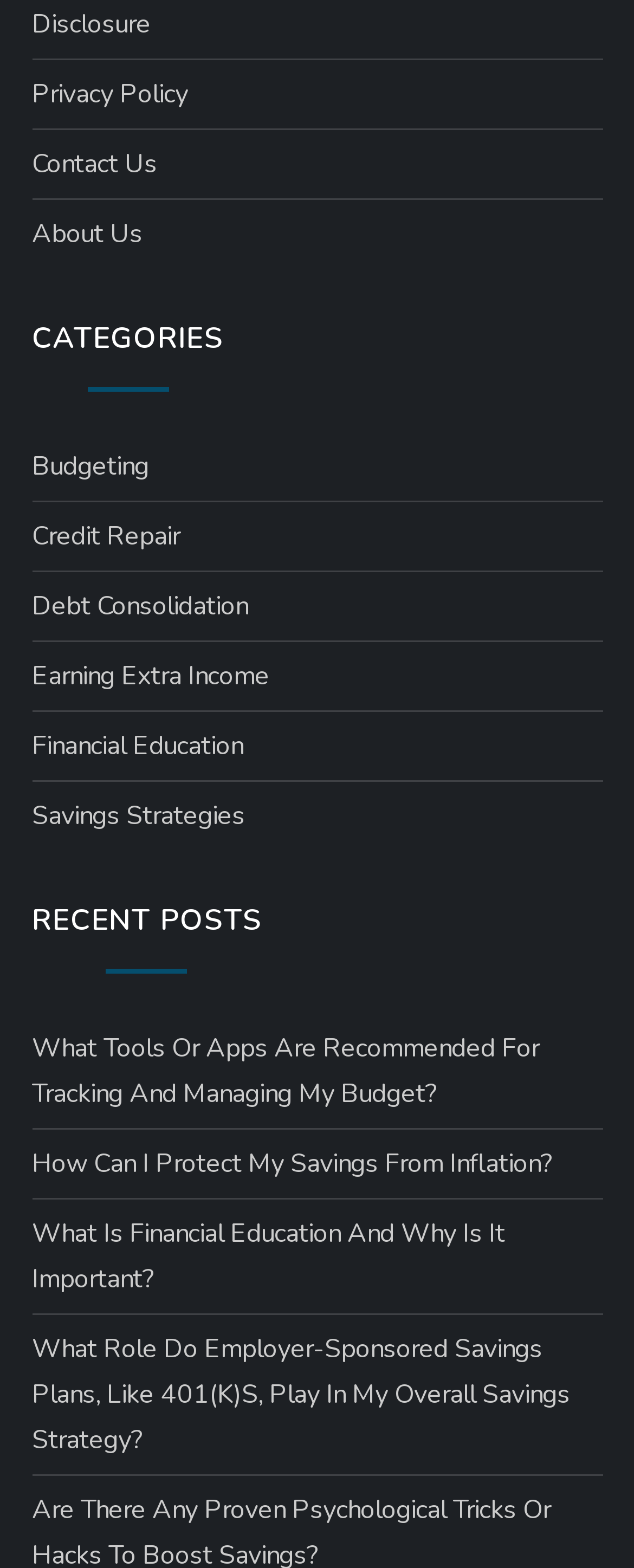Respond with a single word or phrase:
What categories are available on this website?

Budgeting, Credit Repair, etc.